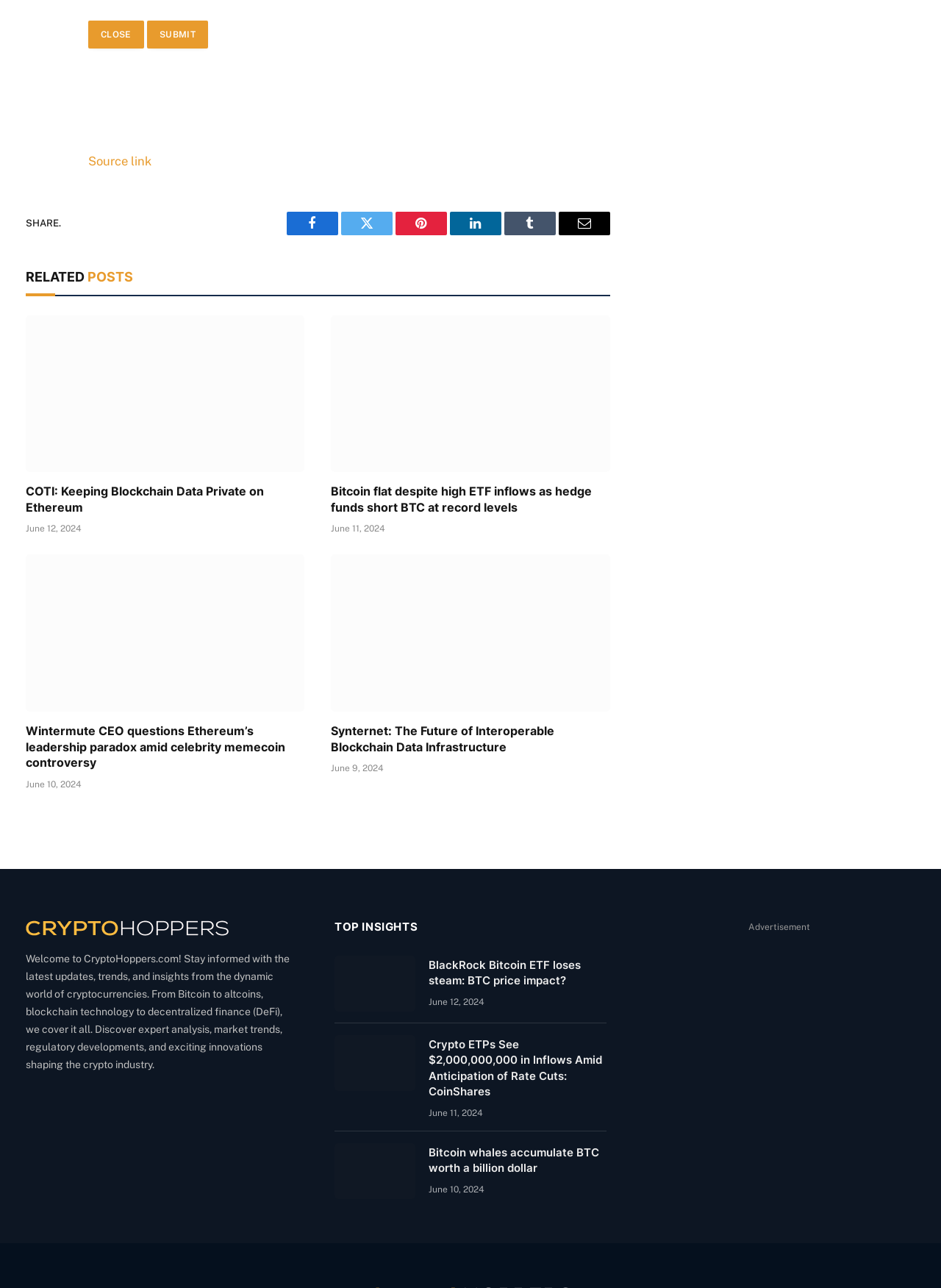How many social media sharing options are available?
Please respond to the question with a detailed and well-explained answer.

Upon examining the webpage, I found six social media sharing options, including Facebook, Twitter, Pinterest, LinkedIn, Tumblr, and Email, which are represented by their respective icons.